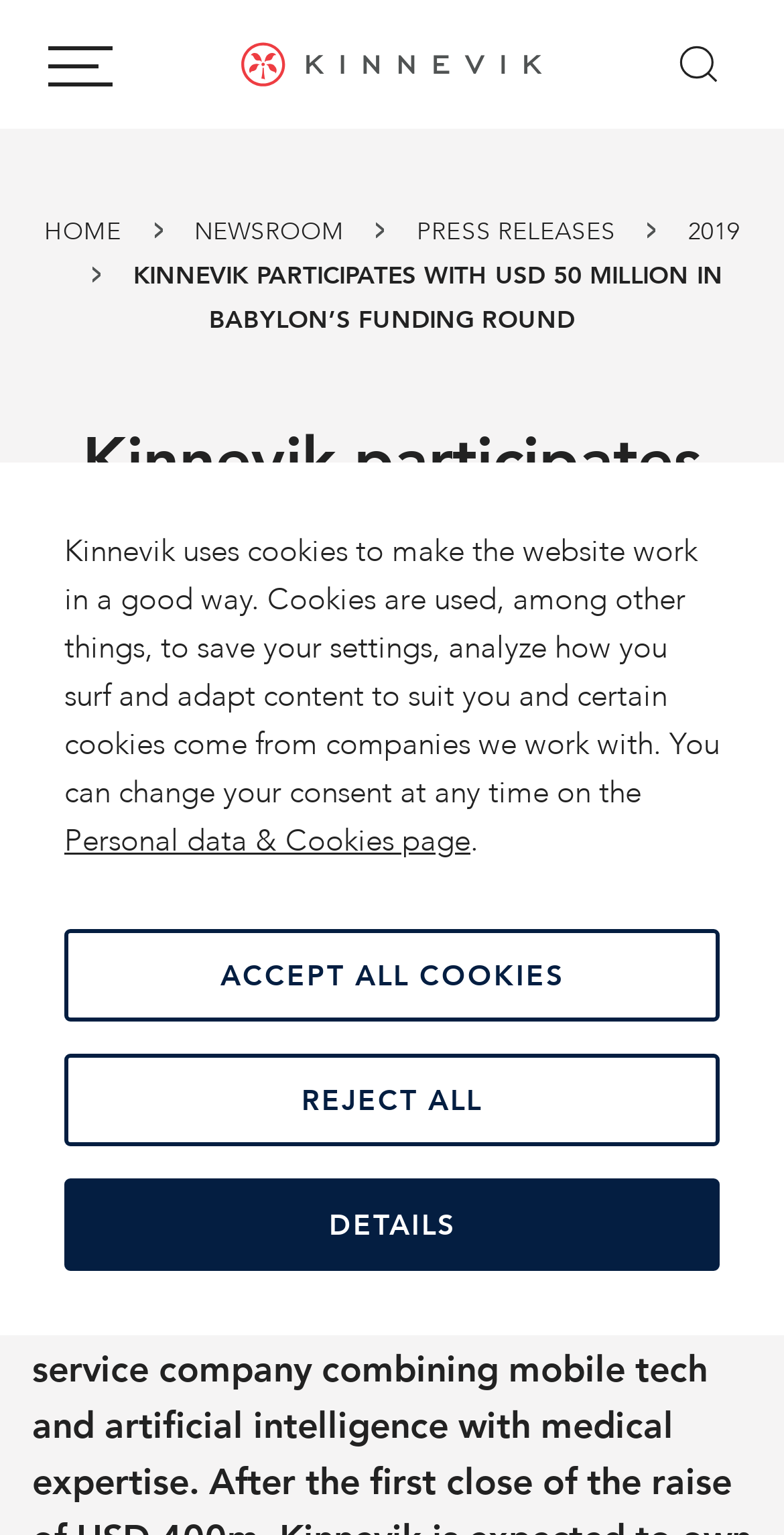From the screenshot, find the bounding box of the UI element matching this description: "Press Releases". Supply the bounding box coordinates in the form [left, top, right, bottom], each a float between 0 and 1.

[0.532, 0.14, 0.878, 0.161]